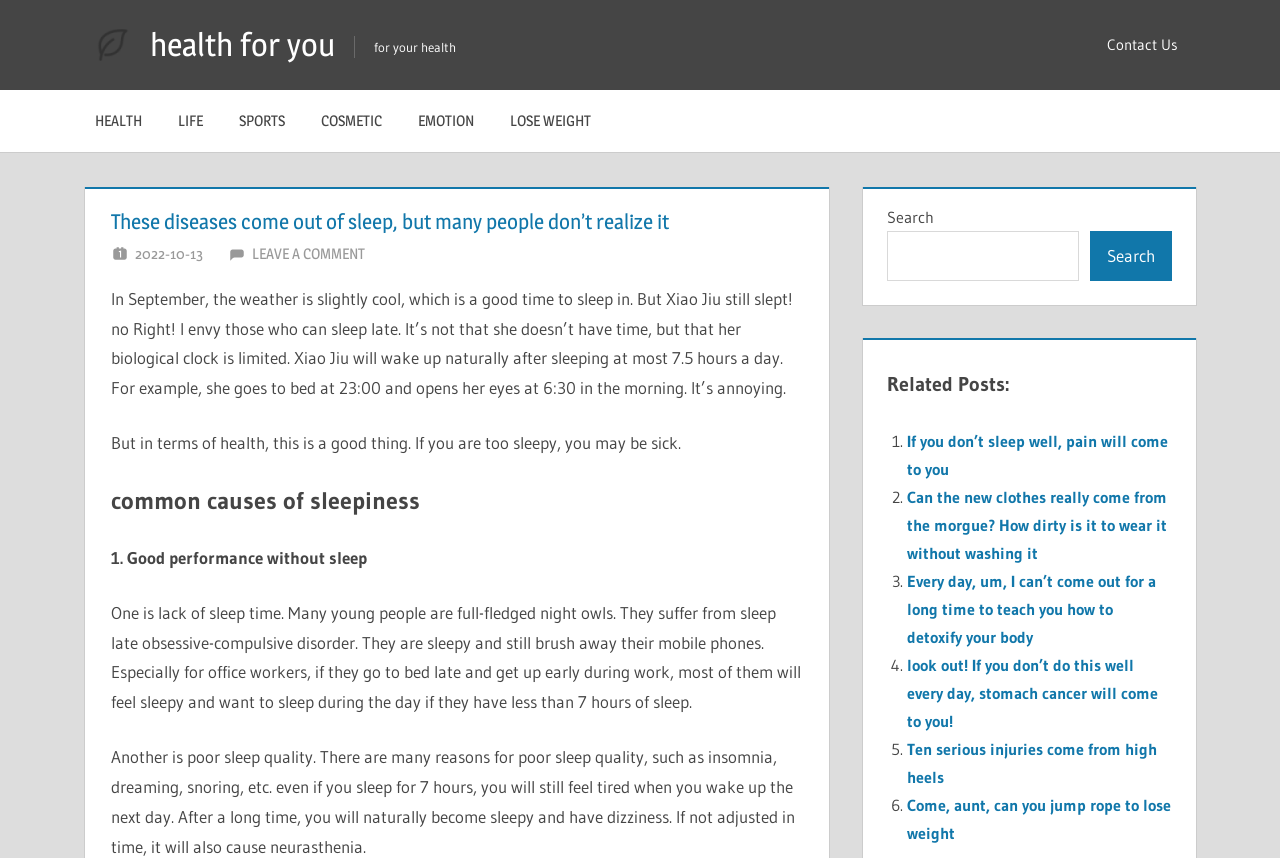What is the topic of the main article?
Based on the image, respond with a single word or phrase.

Sleep